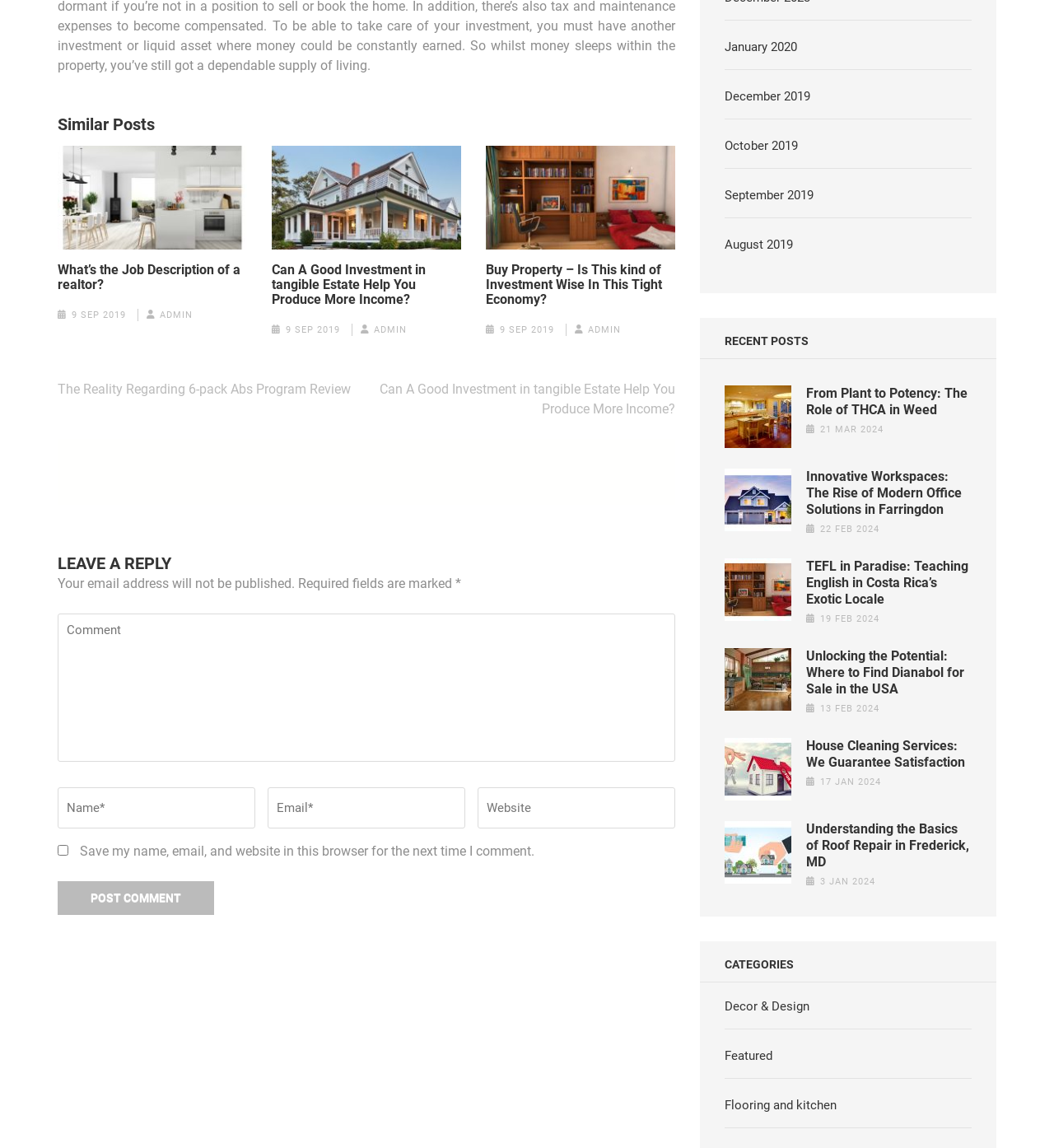Can you specify the bounding box coordinates of the area that needs to be clicked to fulfill the following instruction: "Click on the 'What’s the Job Description of a realtor?' link"?

[0.055, 0.229, 0.234, 0.254]